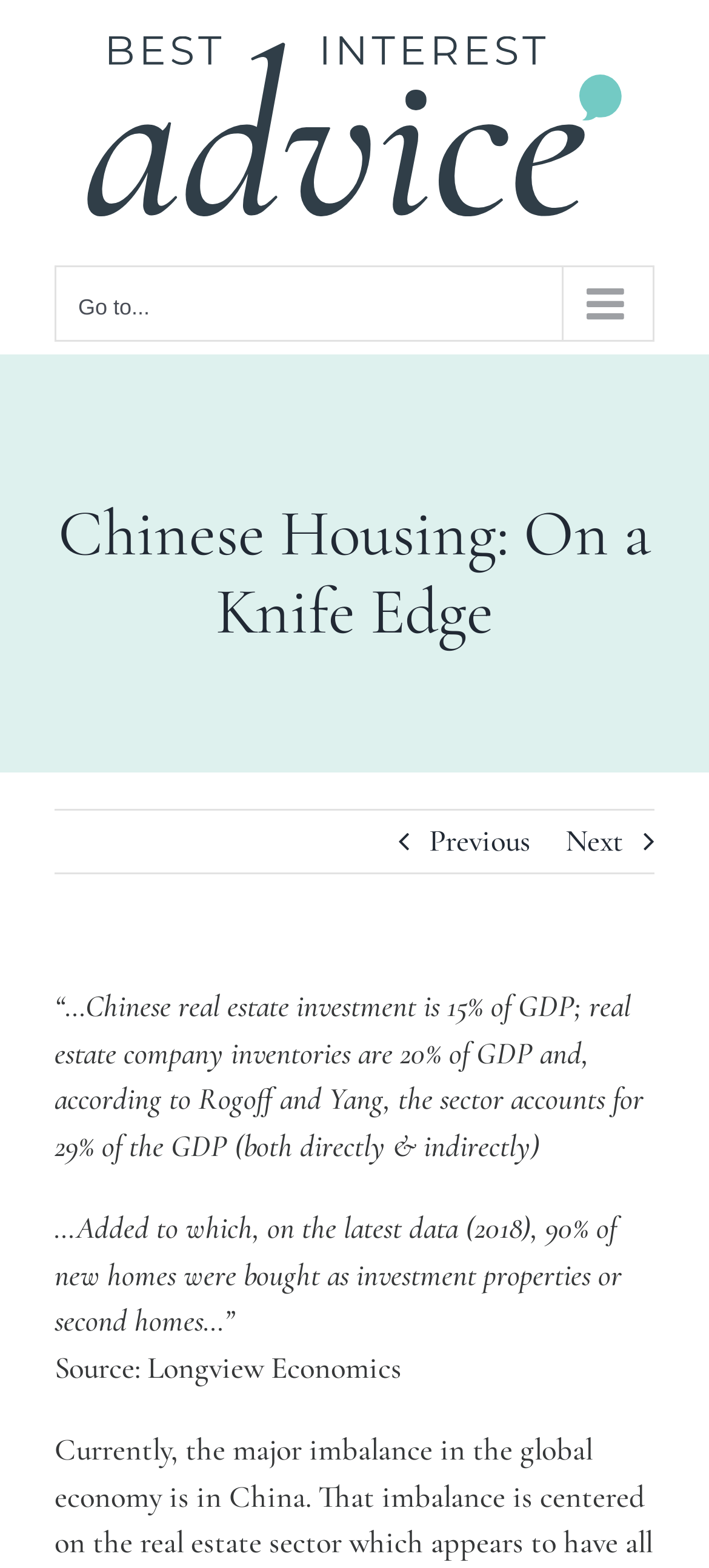Using the provided element description: "alt="BestInterestAdvice Logo"", determine the bounding box coordinates of the corresponding UI element in the screenshot.

[0.115, 0.023, 0.885, 0.138]